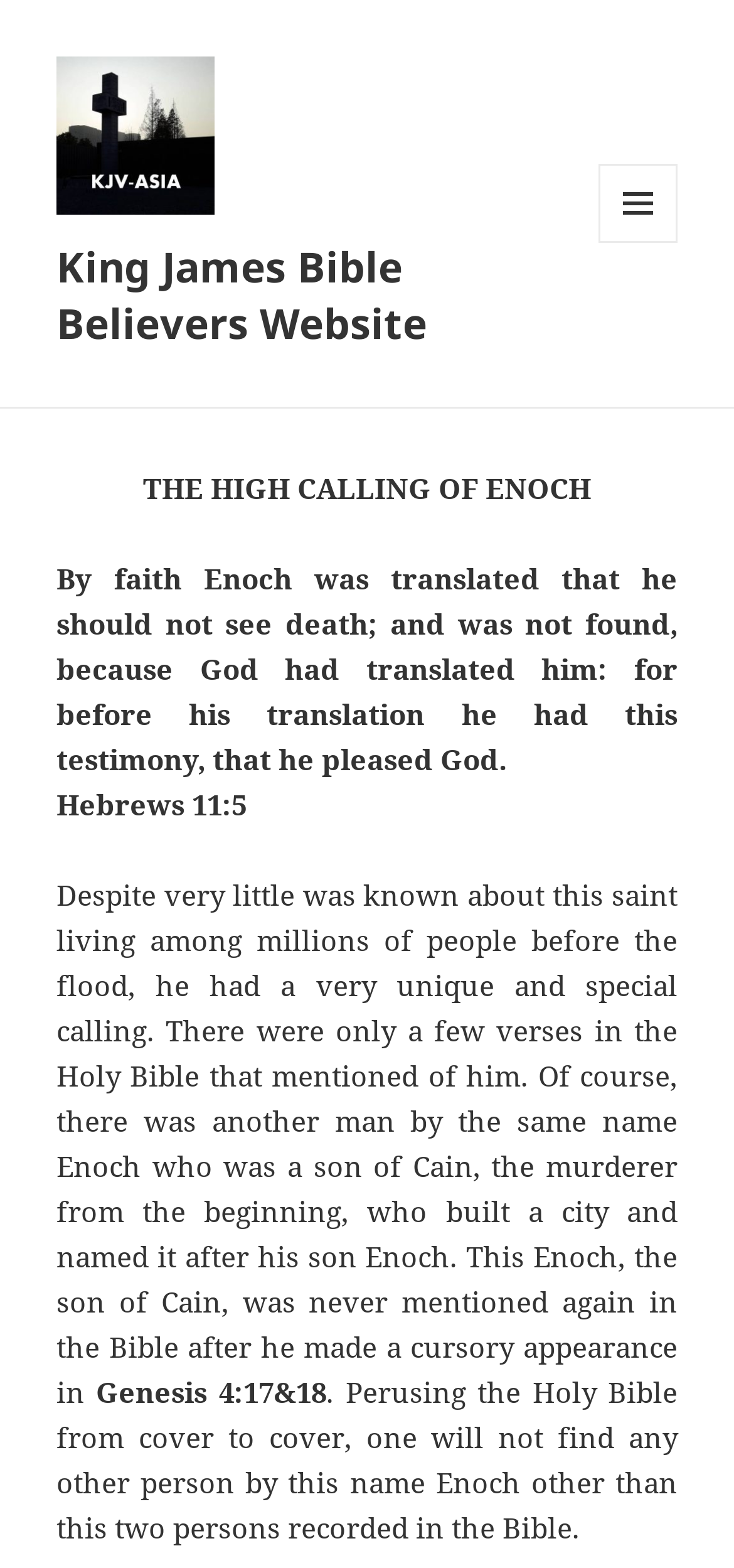Detail the features and information presented on the webpage.

The webpage is about the biblical figure Enoch, with a focus on his high calling. At the top left, there is a link and an image, both labeled "King James Bible Believers Website". Below this, there is another link with the same label. 

On the right side, there is a button labeled "MENU AND WIDGETS" which, when expanded, reveals a section with several paragraphs of text. The first paragraph is a heading titled "THE HIGH CALLING OF ENOCH". Below this, there is a quote from Hebrews 11:5, which describes Enoch's translation by God. 

The main content of the webpage is a passage of text that discusses Enoch's unique calling, despite little being known about him. The passage mentions that there was another Enoch, the son of Cain, who built a city and named it after his son. The text also references Genesis 4:17&18. The passage concludes by stating that Enoch is only mentioned in relation to these two individuals in the Bible.